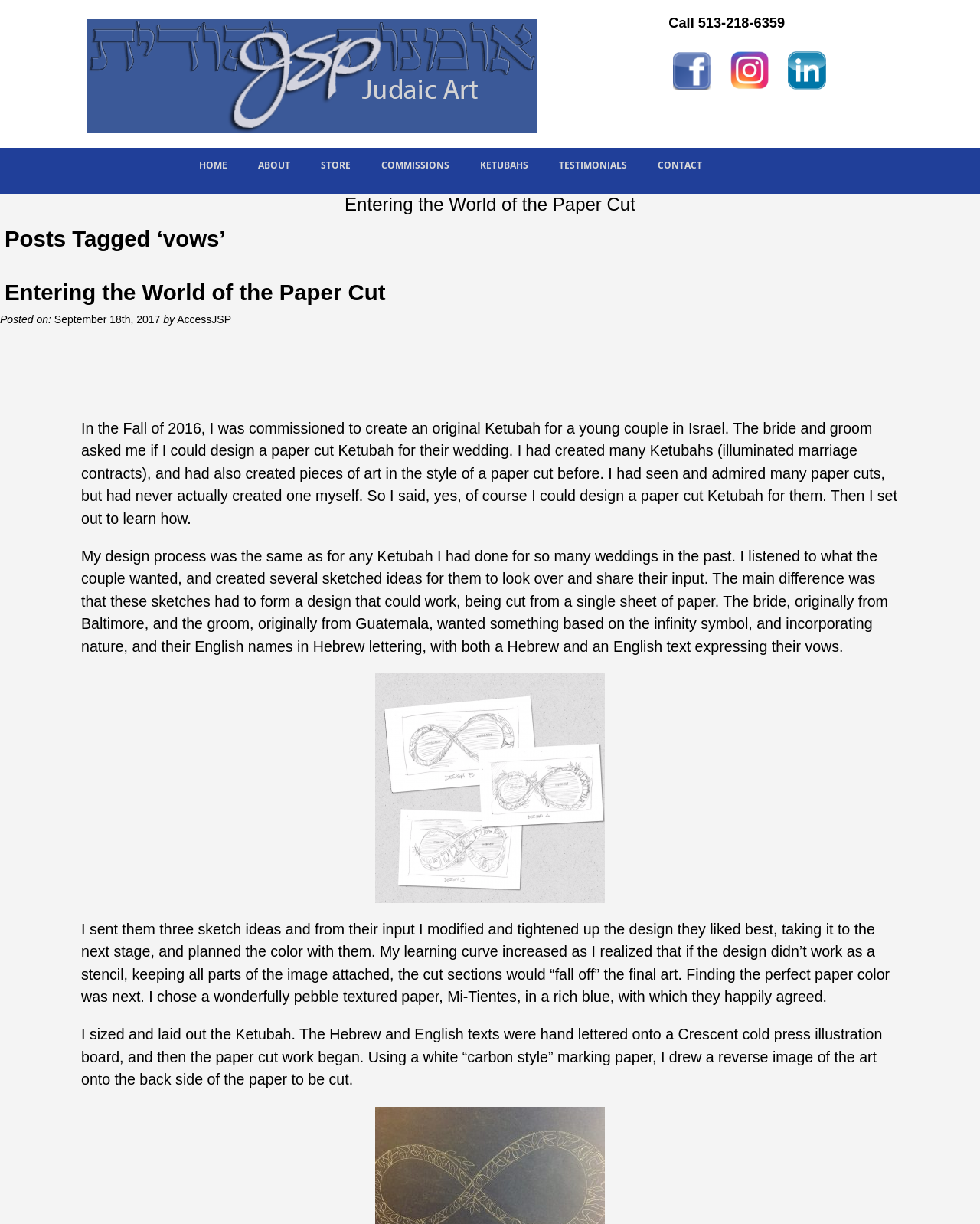Provide a thorough description of this webpage.

The webpage is about Judaic art, specifically showcasing the work of artist Julie Staller Pentelnik. At the top, there is a logo image of the artist, followed by a heading with a phone number. Below this, there are several links to different sections of the website, including "HOME", "ABOUT", "STORE", and others.

The main content of the page is a blog post titled "Entering the World of the Paper Cut", which is about the artist's experience creating a paper cut Ketubah for a young couple in Israel. The post is divided into several paragraphs, with the first paragraph introducing the project and the couple's request. The text is accompanied by a heading with the same title as the post.

There is a link to the post title, and below it, there are several paragraphs of text describing the design process, including the artist's learning curve and the challenges of creating a paper cut design. The text is interspersed with a link to "Ketubah Jewish Art - Julie Staller Pentelnik" and an image of the artwork, which is a paper cut Ketubah.

The image is positioned below the text, and it takes up a significant portion of the page. The text continues below the image, describing the artist's process of refining the design, choosing the paper color, and creating the final artwork.

Overall, the webpage is focused on showcasing the artist's work and sharing their experience creating a unique piece of Judaic art.